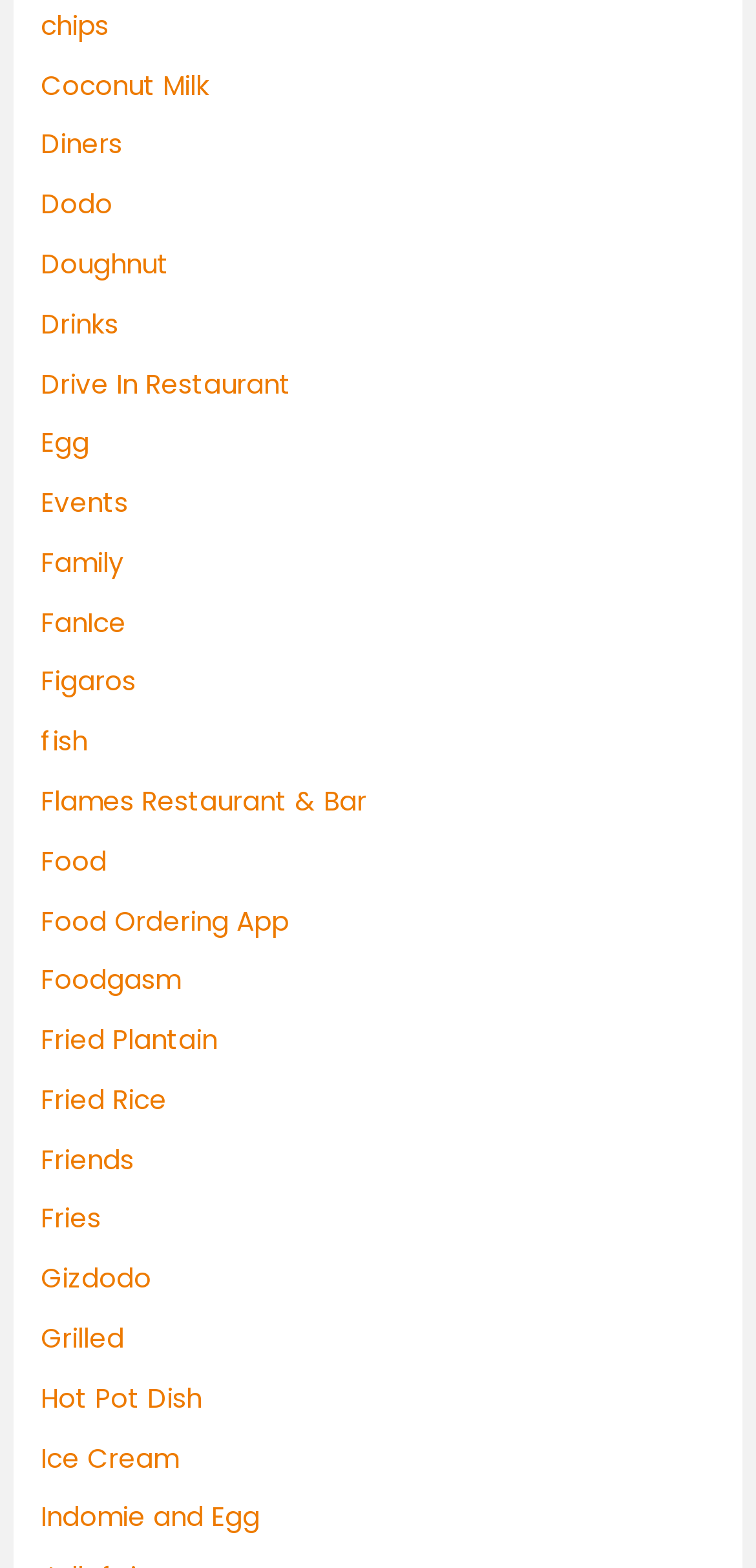Extract the bounding box coordinates for the UI element described by the text: "Food & Drink". The coordinates should be in the form of [left, top, right, bottom] with values between 0 and 1.

None